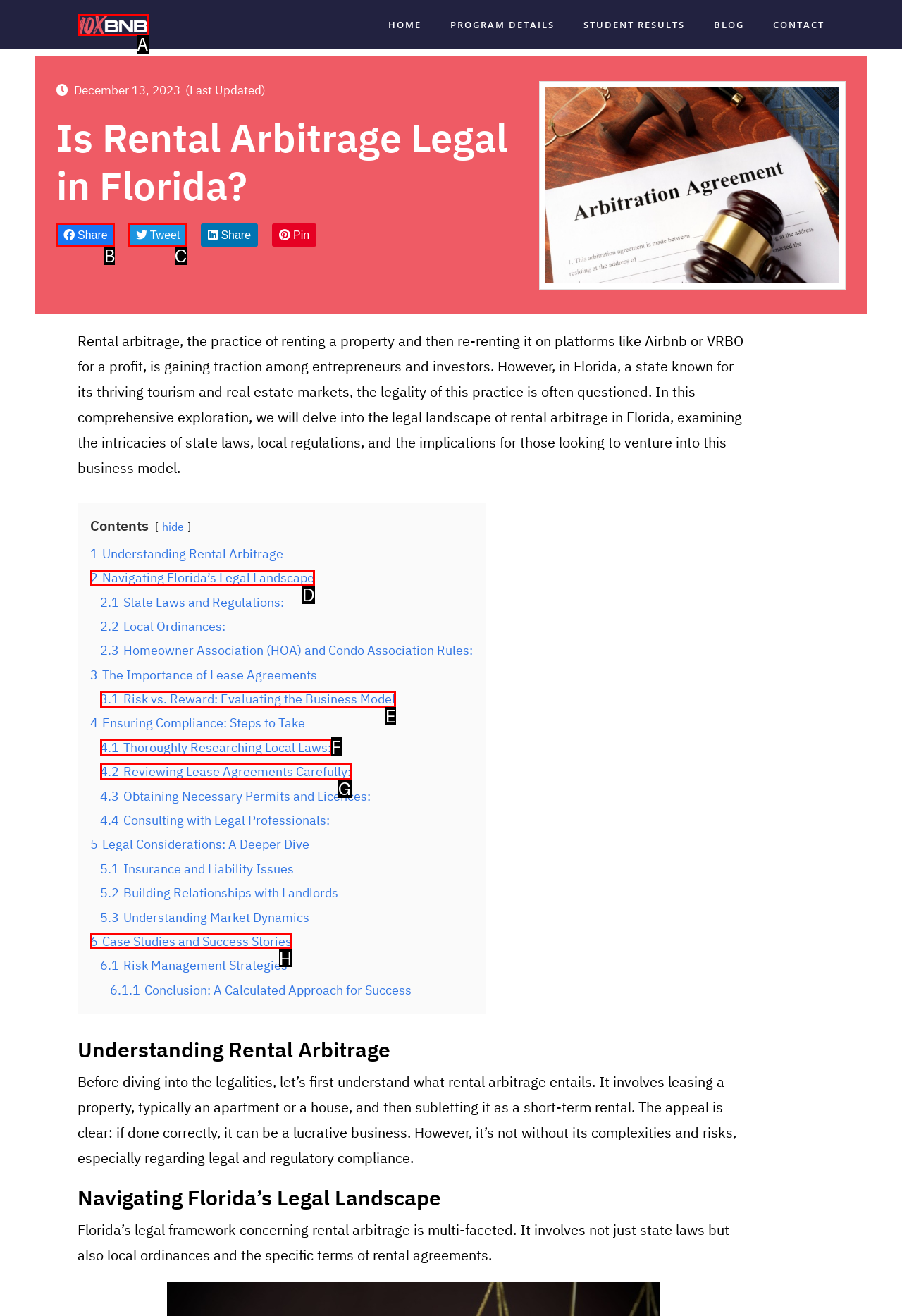Select the letter that corresponds to the description: 2 Navigating Florida’s Legal Landscape. Provide your answer using the option's letter.

D